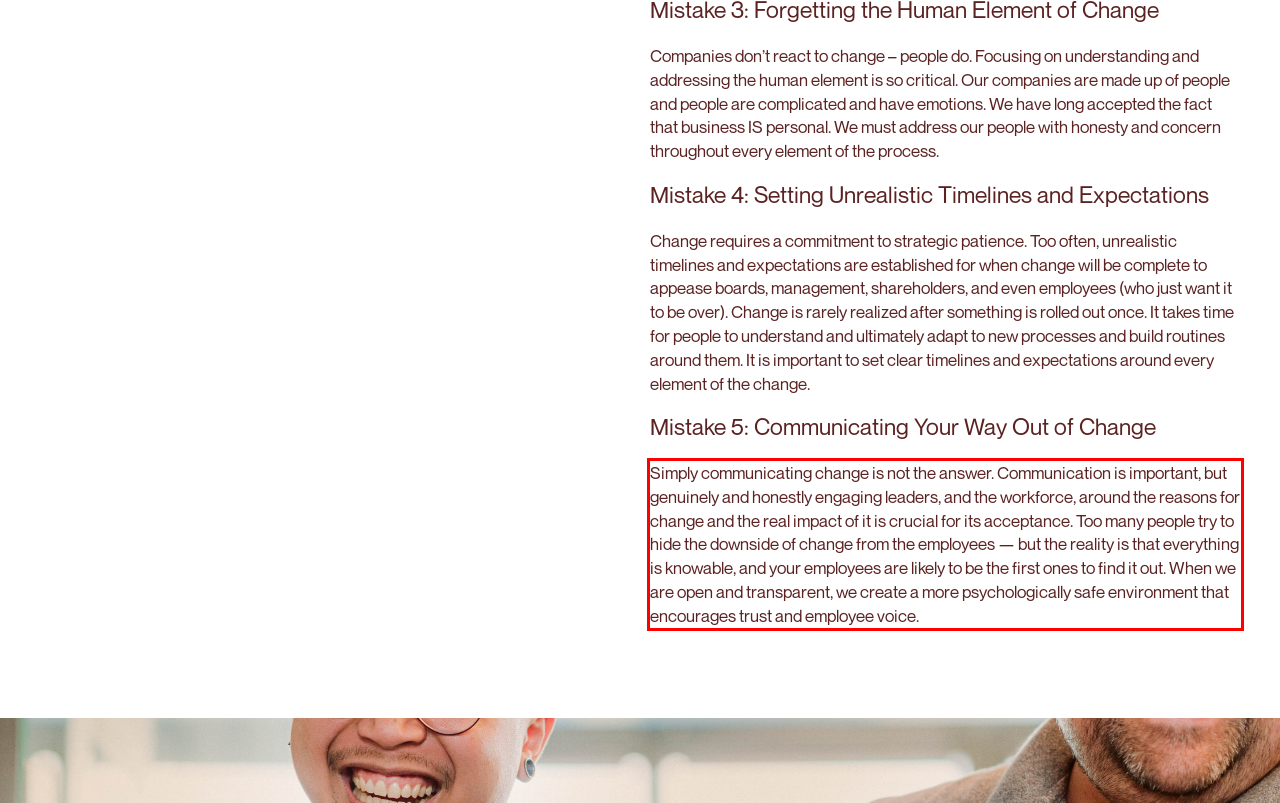There is a UI element on the webpage screenshot marked by a red bounding box. Extract and generate the text content from within this red box.

Simply communicating change is not the answer. Communication is important, but genuinely and honestly engaging leaders, and the workforce, around the reasons for change and the real impact of it is crucial for its acceptance. Too many people try to hide the downside of change from the employees — but the reality is that everything is knowable, and your employees are likely to be the first ones to find it out. When we are open and transparent, we create a more psychologically safe environment that encourages trust and employee voice.